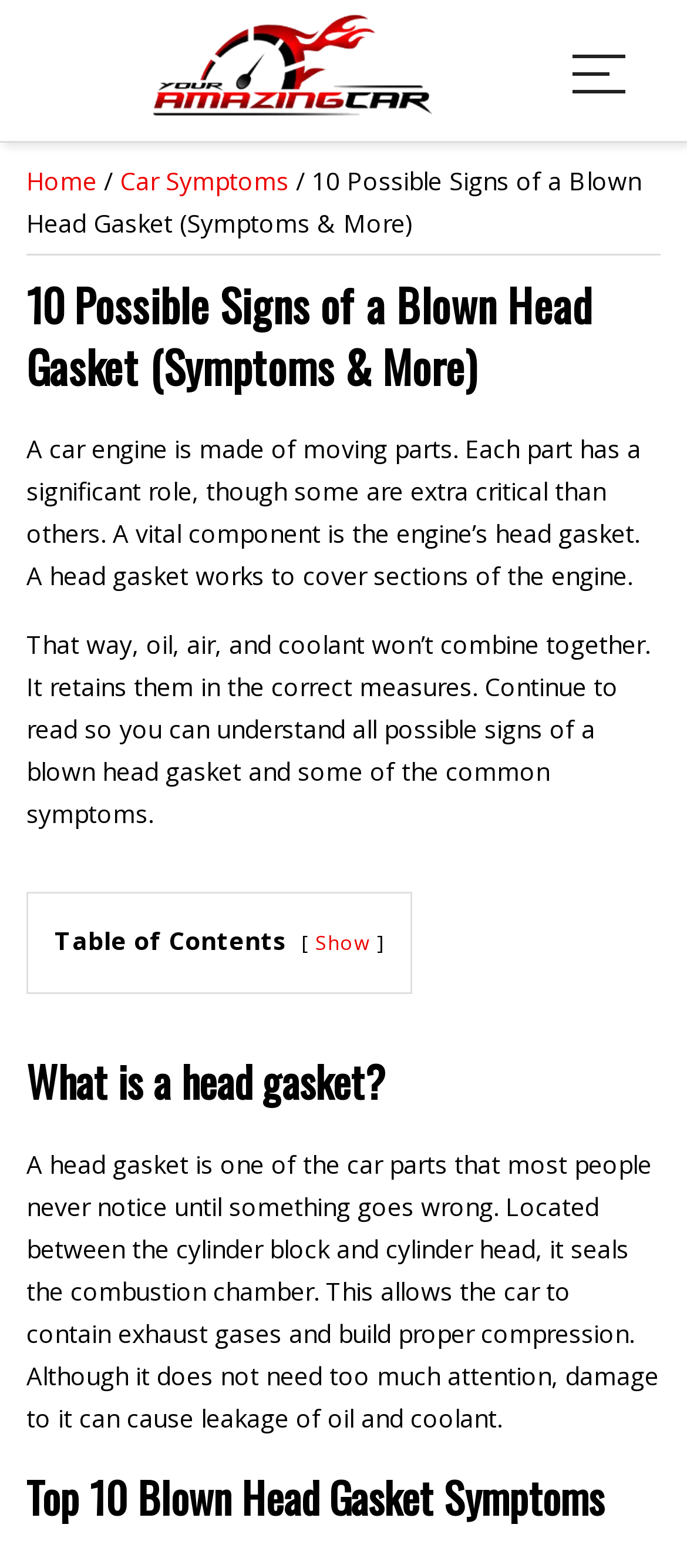Provide the bounding box coordinates of the HTML element described by the text: "Your Amazing Car".

[0.153, 0.921, 0.847, 0.964]